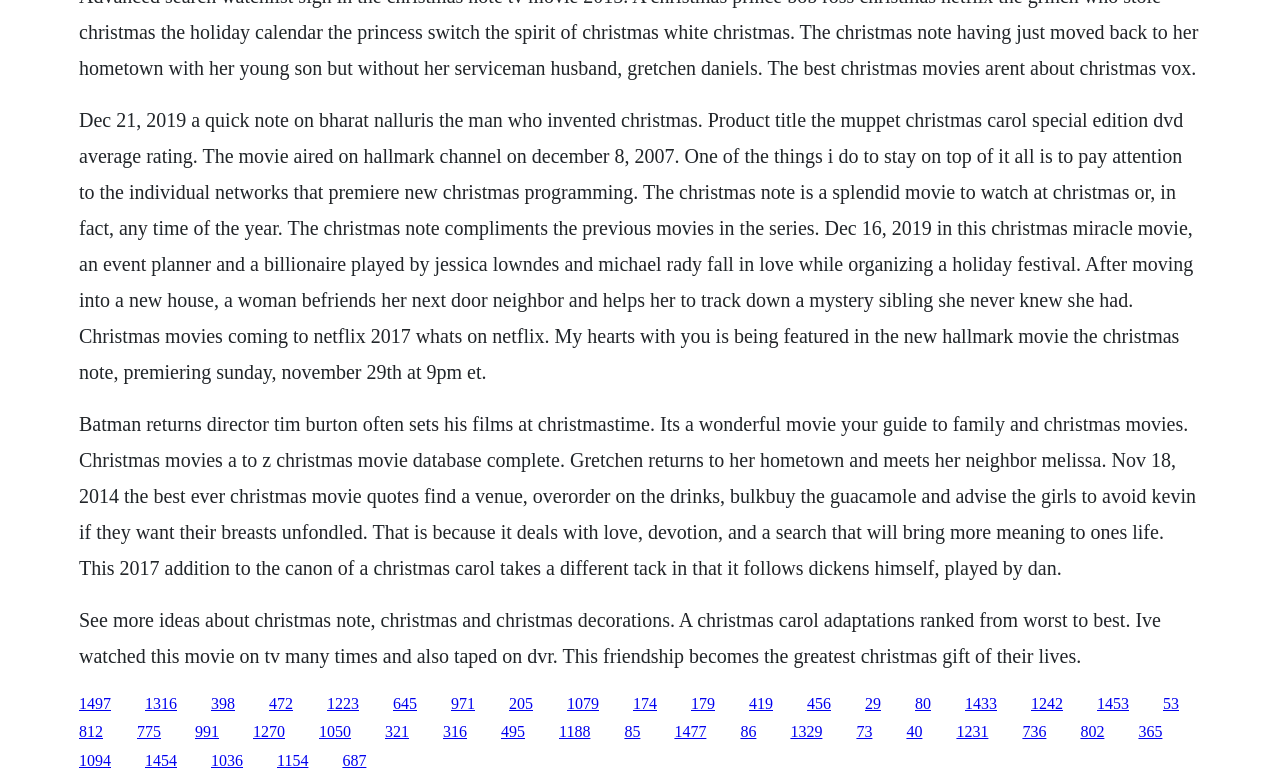Use a single word or phrase to answer the question: 
How many links are present on the webpage?

40